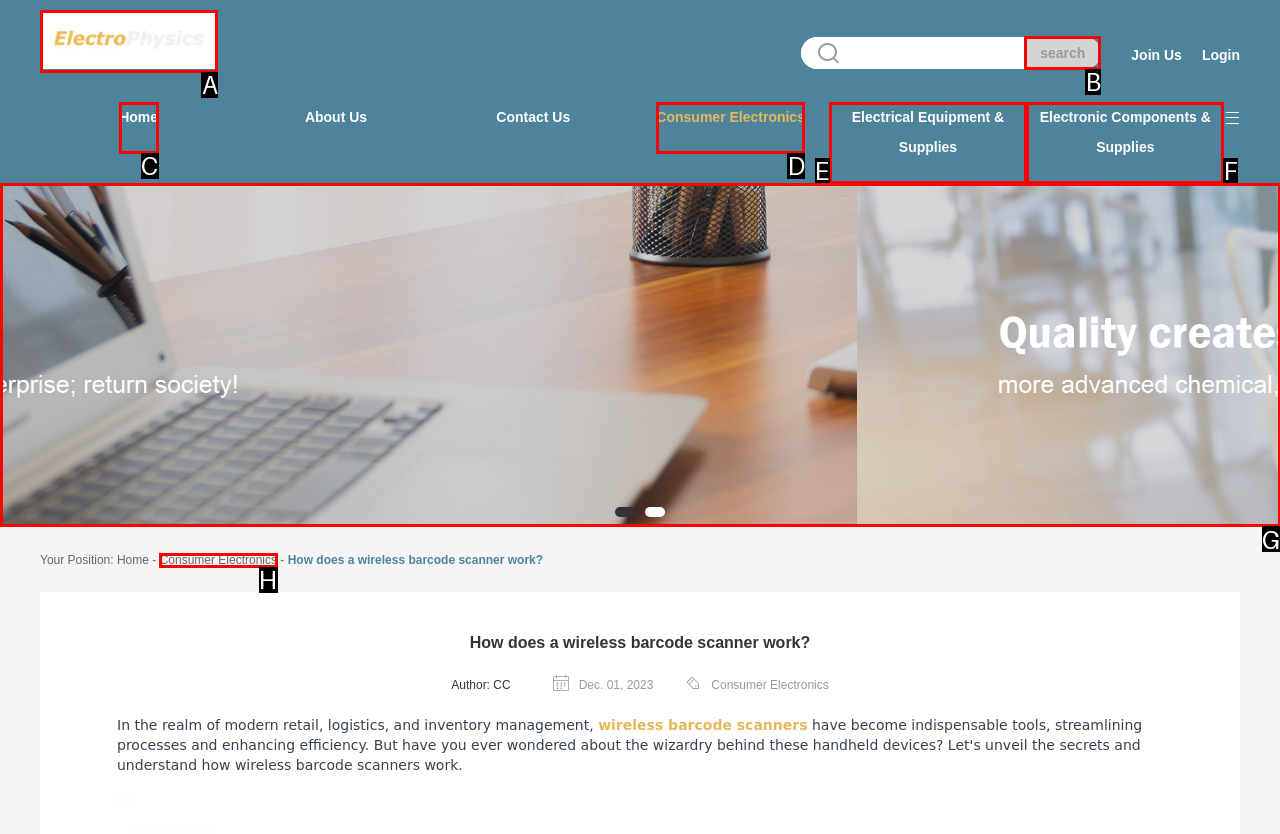Determine which HTML element to click to execute the following task: search for something Answer with the letter of the selected option.

B